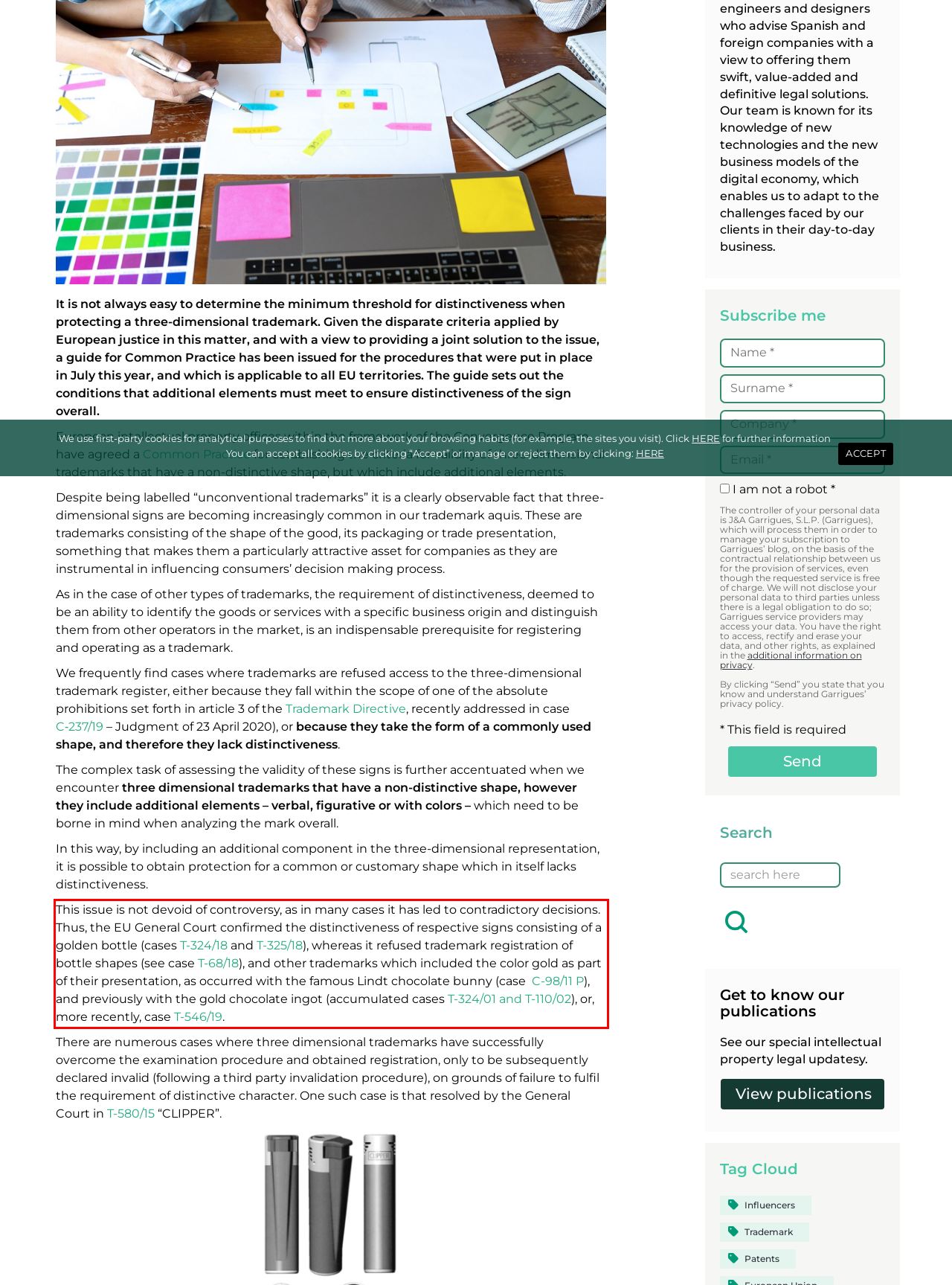Analyze the screenshot of the webpage that features a red bounding box and recognize the text content enclosed within this red bounding box.

This issue is not devoid of controversy, as in many cases it has led to contradictory decisions. Thus, the EU General Court confirmed the distinctiveness of respective signs consisting of a golden bottle (cases T-324/18 and T-325/18), whereas it refused trademark registration of bottle shapes (see case T-68/18), and other trademarks which included the color gold as part of their presentation, as occurred with the famous Lindt chocolate bunny (case C-98/11 P), and previously with the gold chocolate ingot (accumulated cases T-324/01 and T-110/02), or, more recently, case T-546/19.